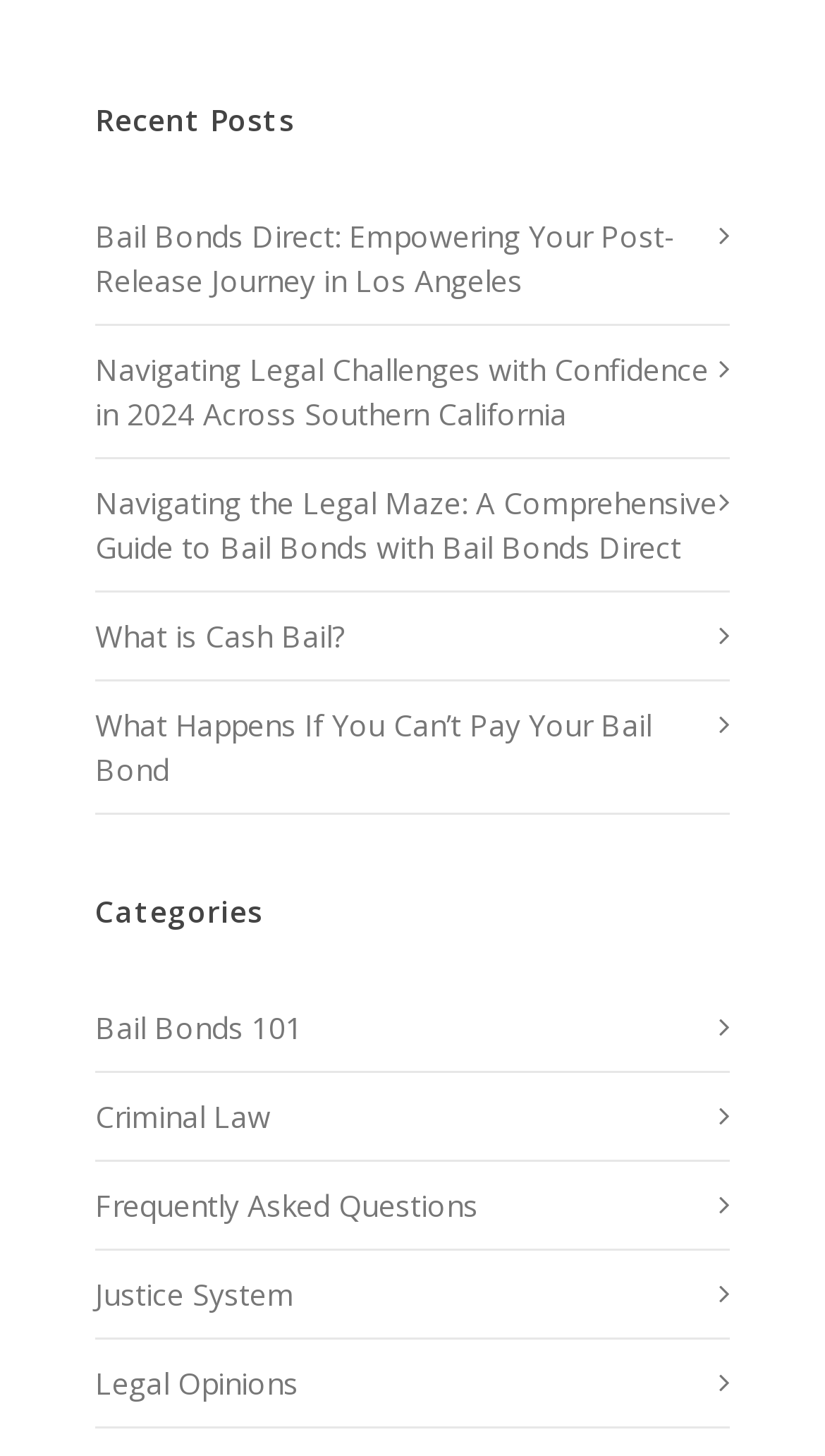Refer to the image and provide an in-depth answer to the question:
What is the title of the first recent post?

I looked at the first link under the 'Recent Posts' heading, which is 'Bail Bonds Direct: Empowering Your Post-Release Journey in Los Angeles'. The title of the first recent post is 'Bail Bonds Direct'.